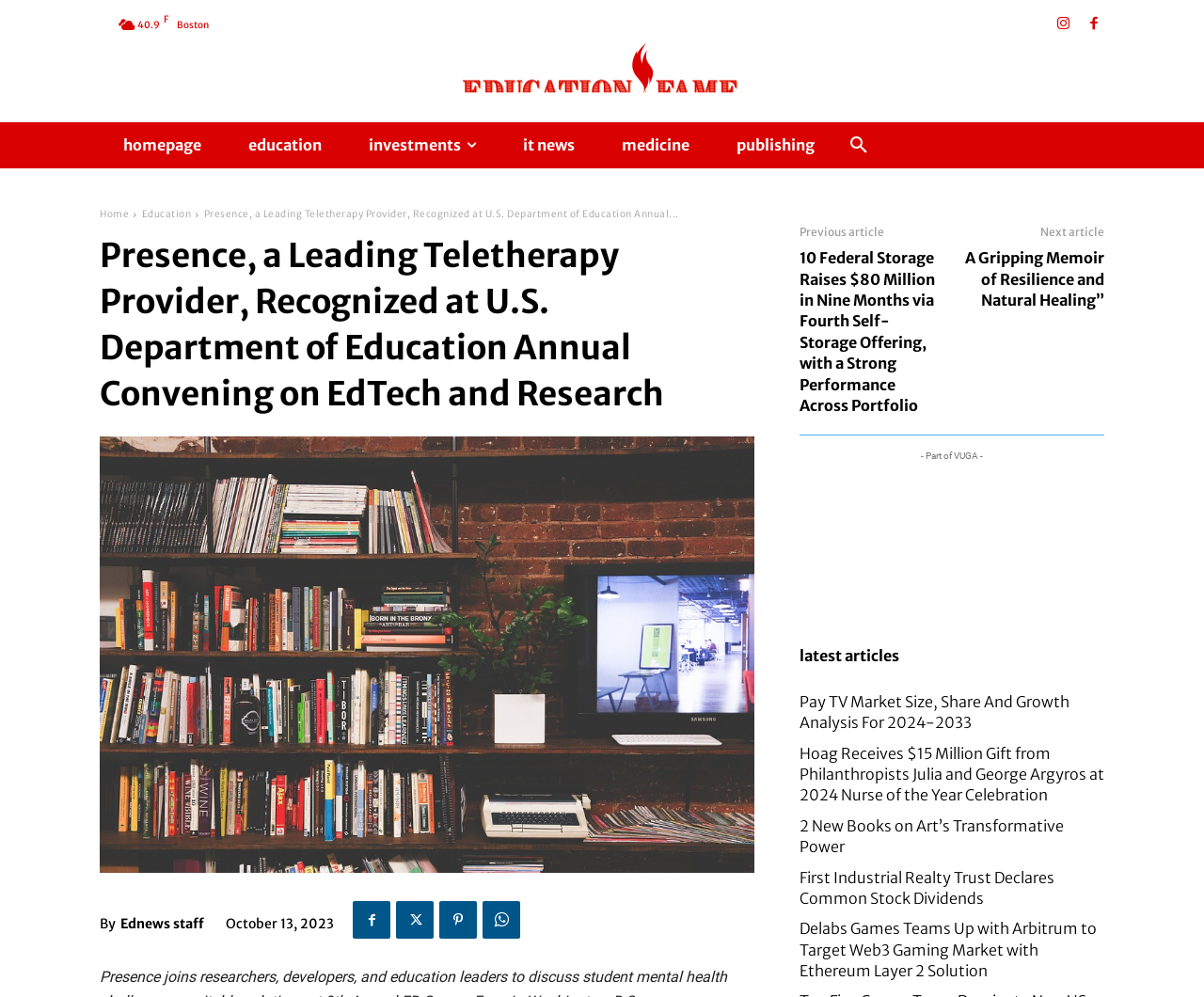Respond to the following query with just one word or a short phrase: 
How many articles are listed under 'latest articles'?

5